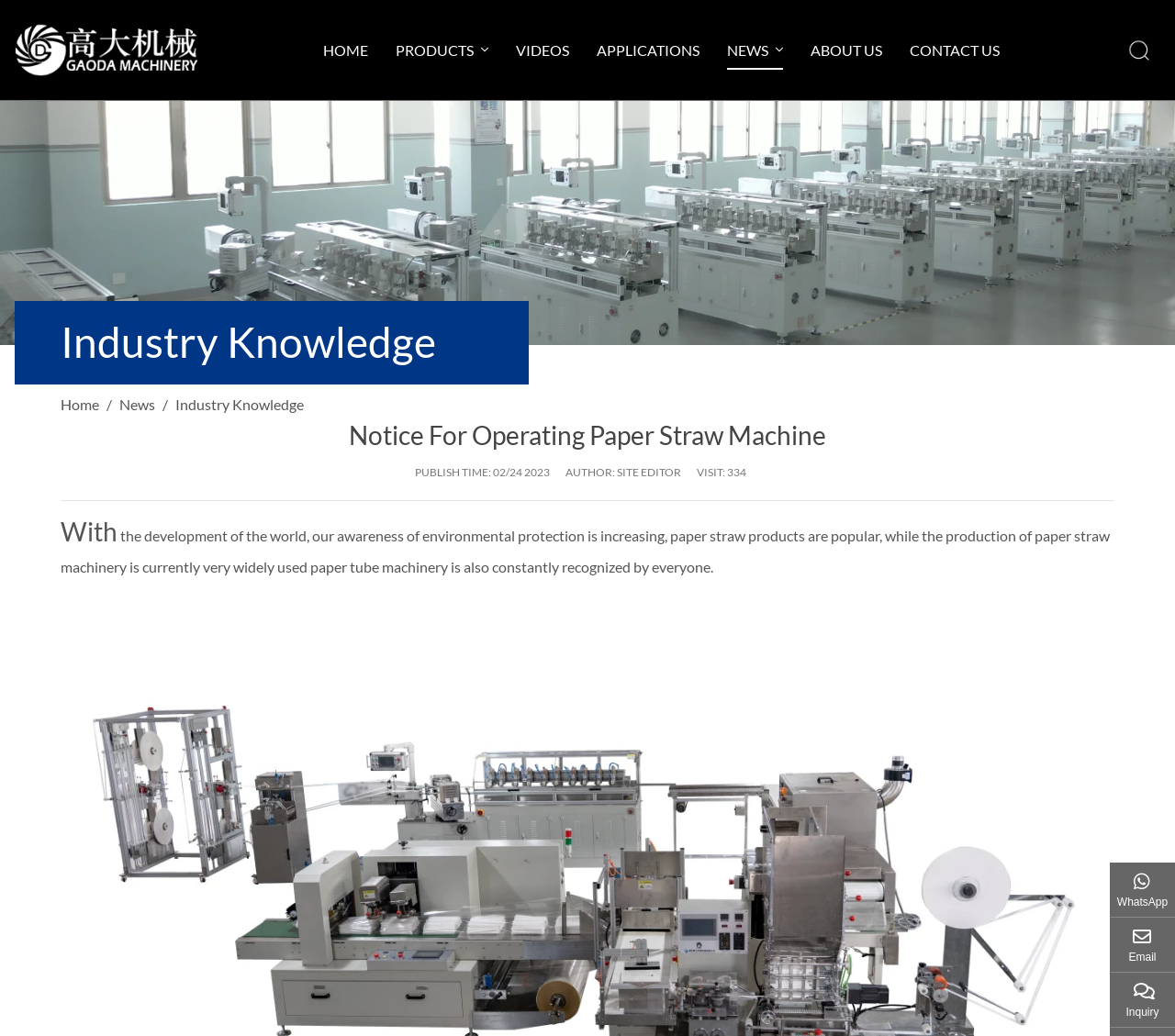Provide the bounding box coordinates of the HTML element described by the text: "Applications".

[0.507, 0.007, 0.595, 0.09]